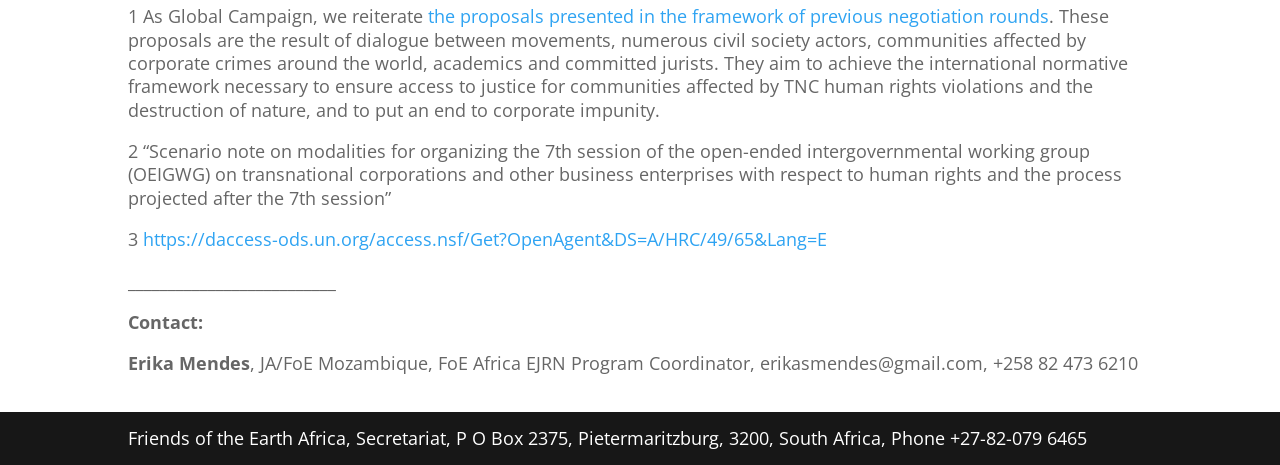Reply to the question with a single word or phrase:
What is the language of the document referenced in the link?

English